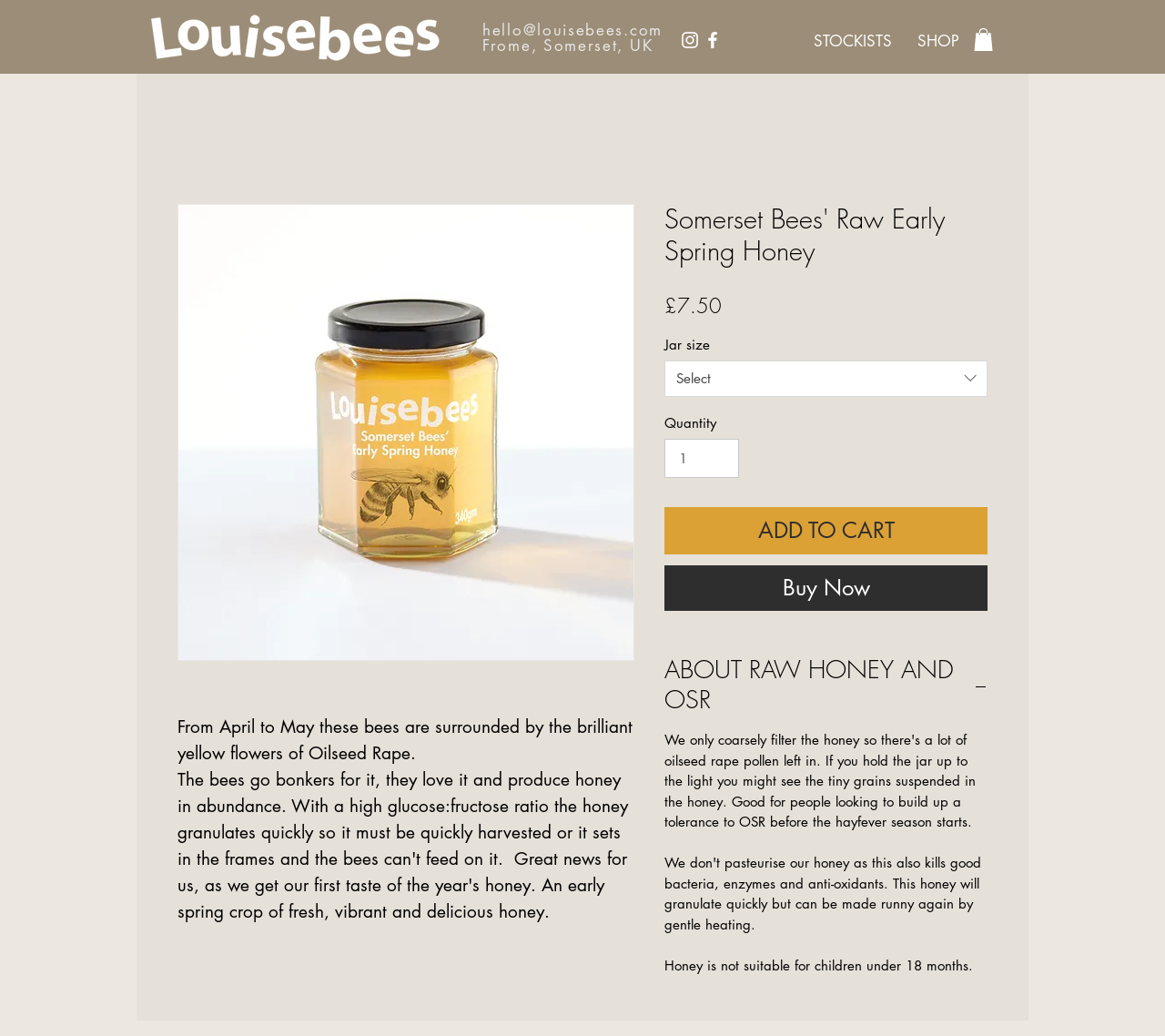What is the price of the honey?
Provide a detailed and extensive answer to the question.

I found the answer by looking at the article section of the webpage, where I saw a static text element with the text '£7.50' next to a heading with the text 'Price'. This suggests that £7.50 is the price of the honey product.